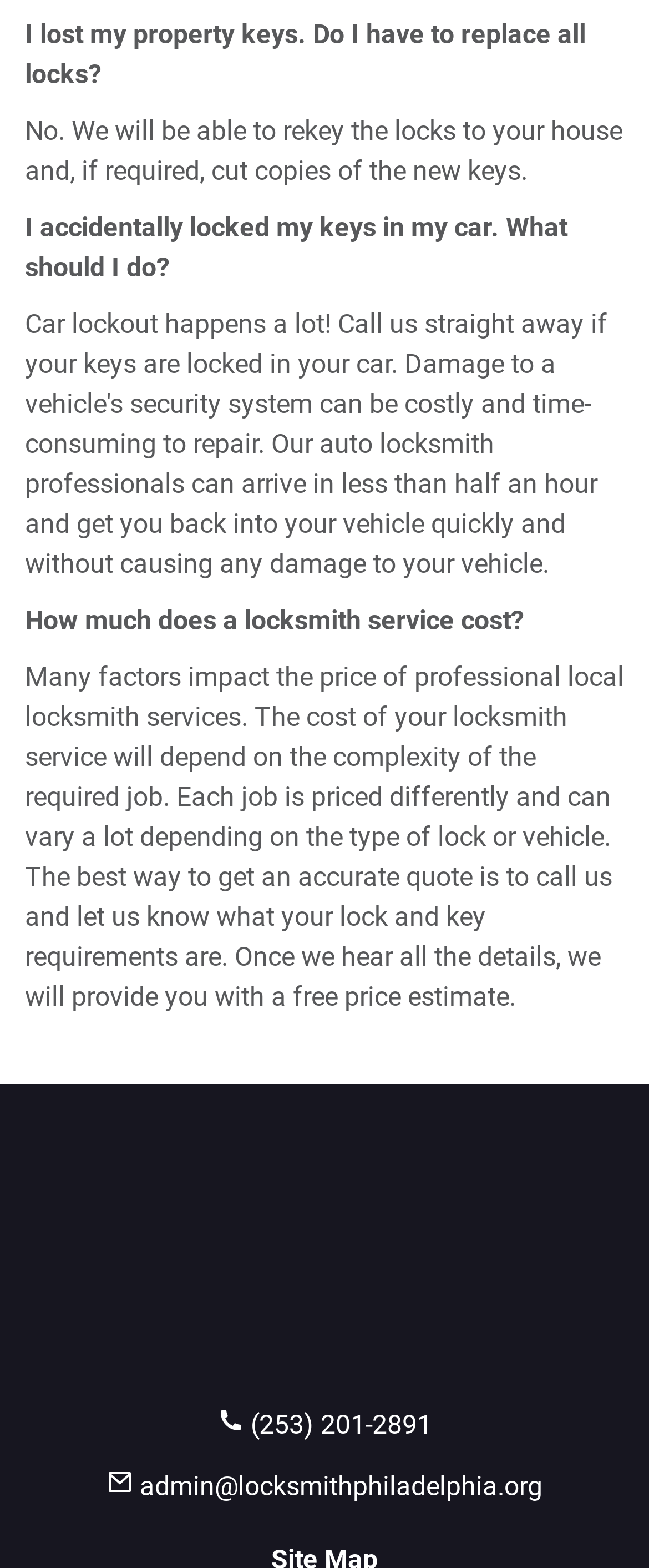Using details from the image, please answer the following question comprehensively:
How do I get an accurate quote for locksmith service?

The webpage states that the cost of locksmith service depends on the complexity of the required job, and the best way to get an accurate quote is to call them and let them know what my lock and key requirements are.